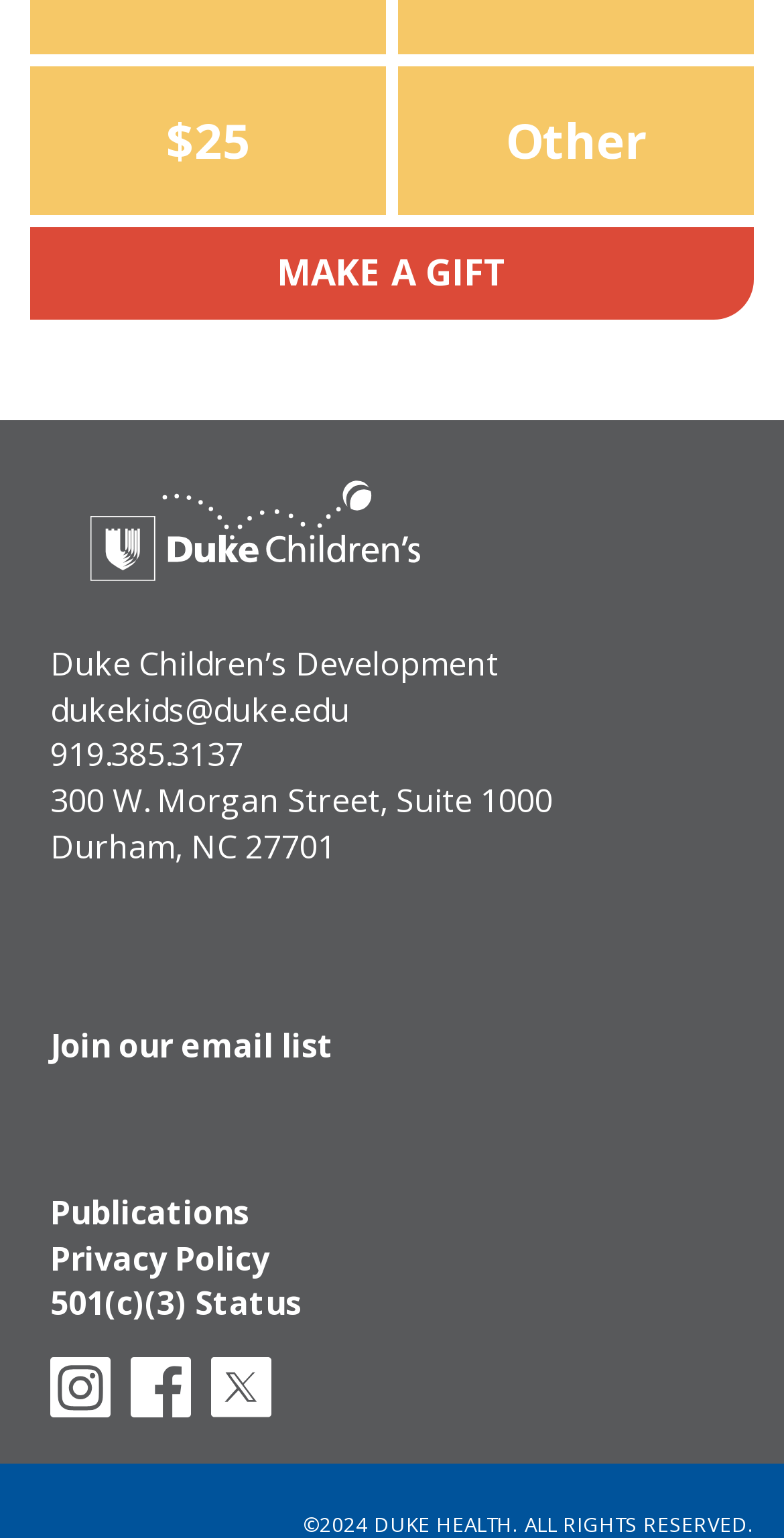Identify the bounding box coordinates of the clickable section necessary to follow the following instruction: "Visit the email list page". The coordinates should be presented as four float numbers from 0 to 1, i.e., [left, top, right, bottom].

[0.064, 0.665, 0.426, 0.694]